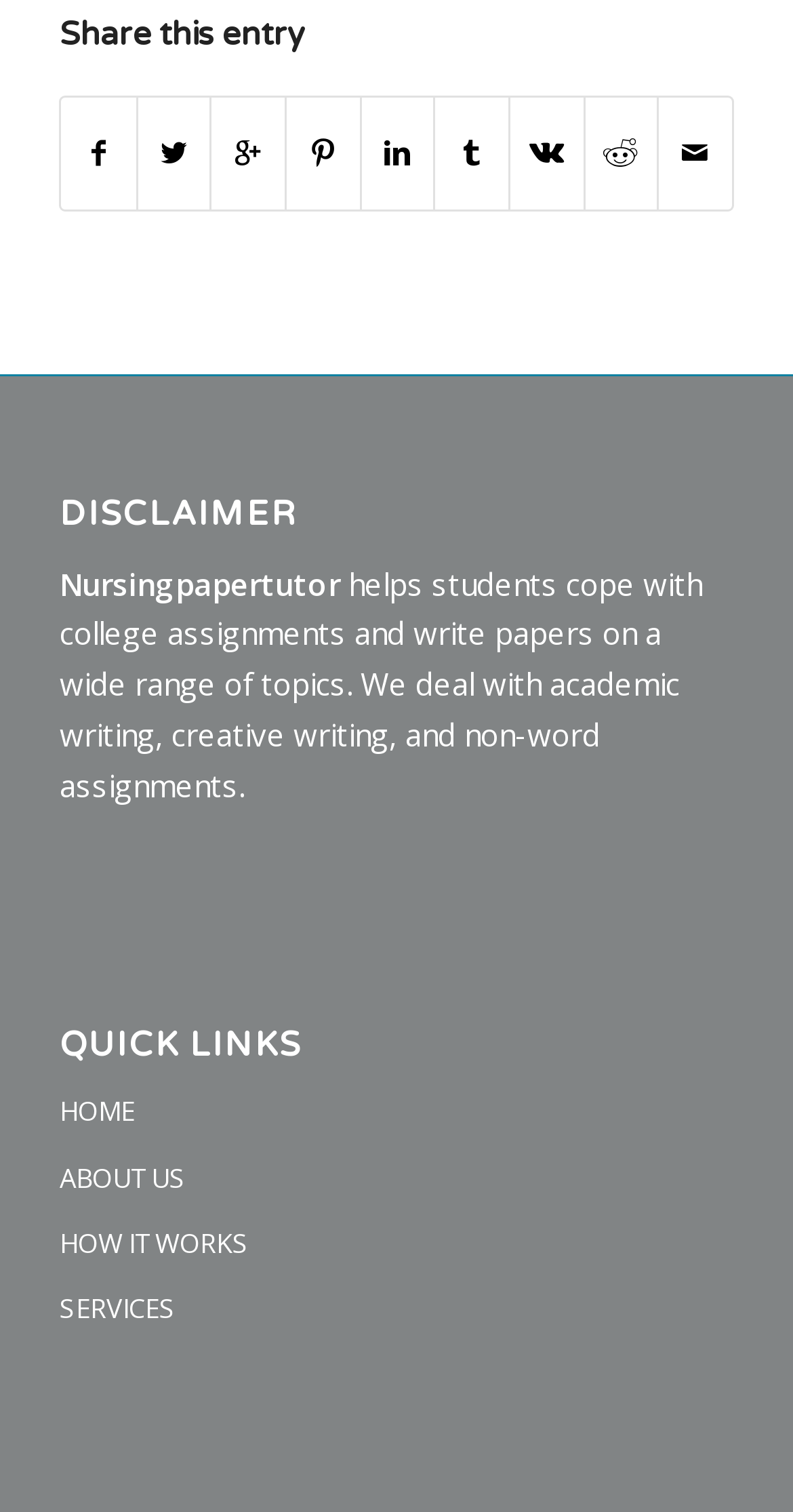Determine the bounding box coordinates of the element that should be clicked to execute the following command: "Share this entry".

[0.075, 0.013, 0.925, 0.036]